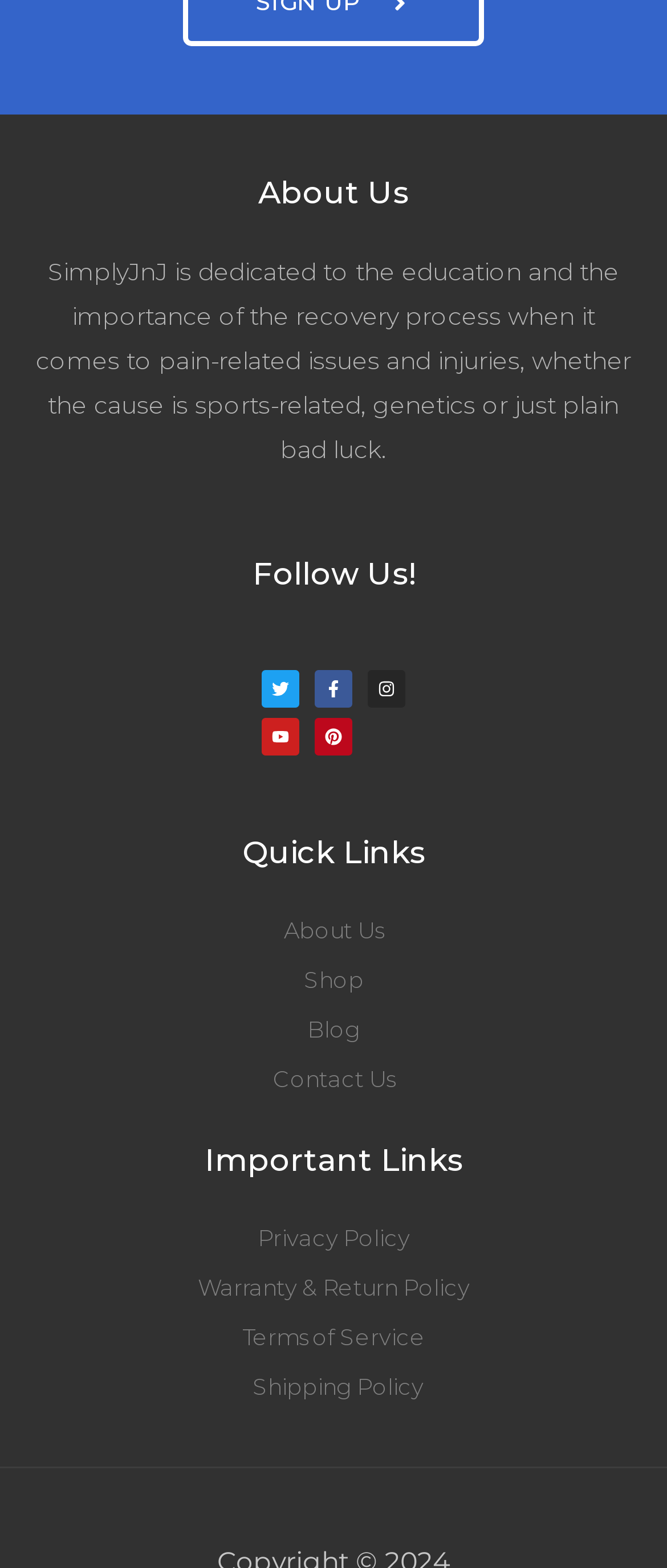What is the last link in the 'Important Links' section?
Based on the visual information, provide a detailed and comprehensive answer.

The 'Important Links' section contains links to 'Privacy Policy', 'Warranty & Return Policy', 'Terms of Service', and 'Shipping Policy', with 'Shipping Policy' being the last link in the section.